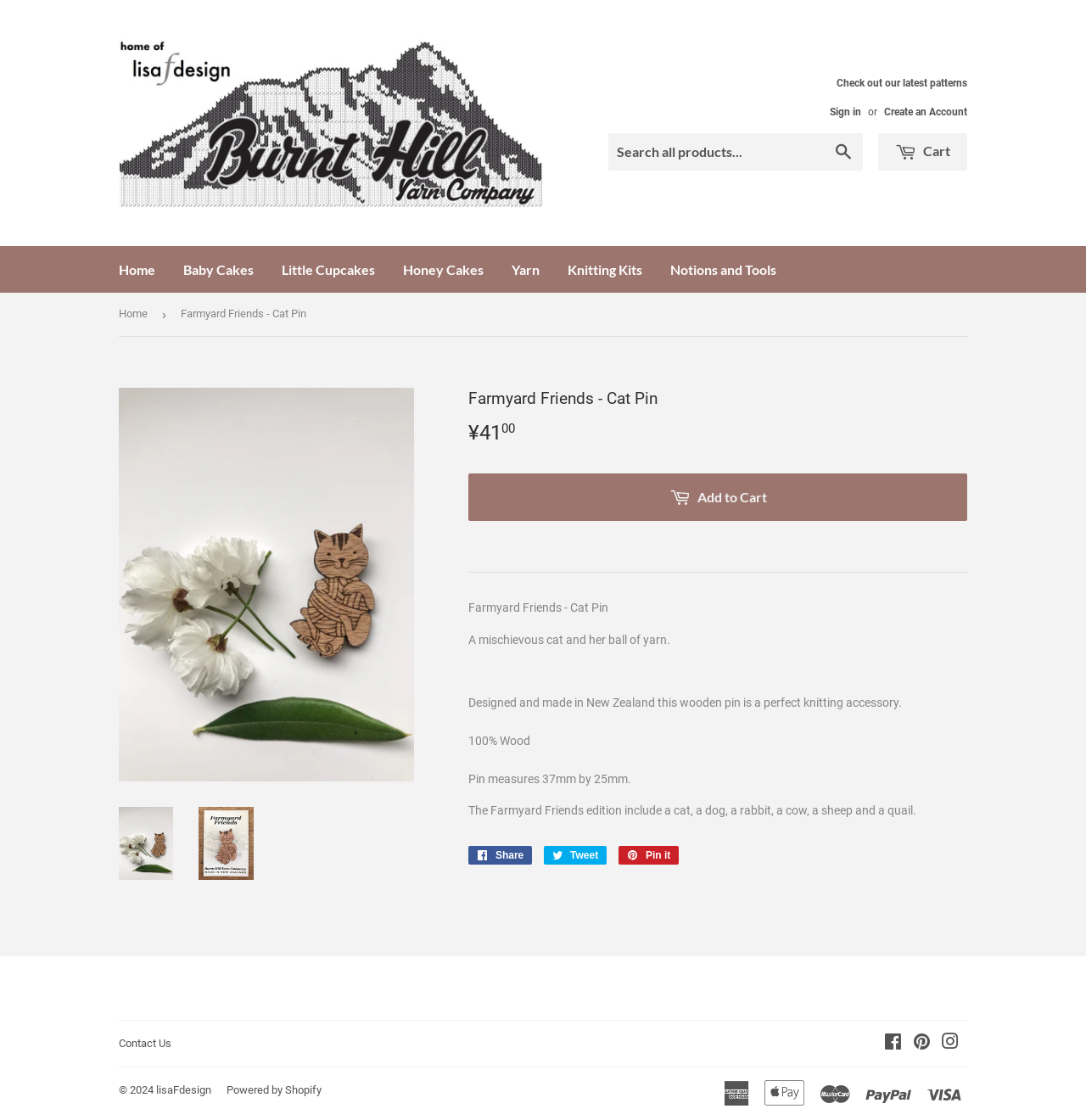Can you find the bounding box coordinates for the element that needs to be clicked to execute this instruction: "Subscribe"? The coordinates should be given as four float numbers between 0 and 1, i.e., [left, top, right, bottom].

None